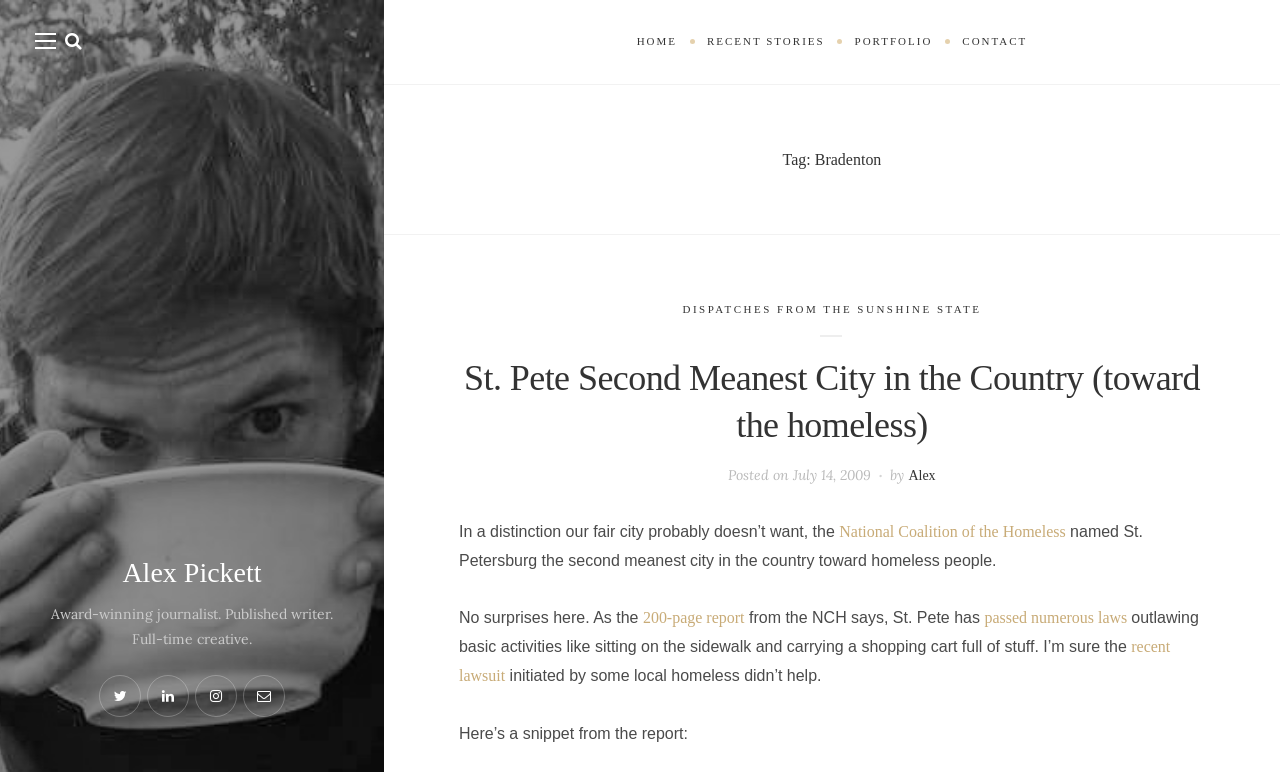Pinpoint the bounding box coordinates of the area that should be clicked to complete the following instruction: "Contact pdt@dieh.dk". The coordinates must be given as four float numbers between 0 and 1, i.e., [left, top, right, bottom].

None